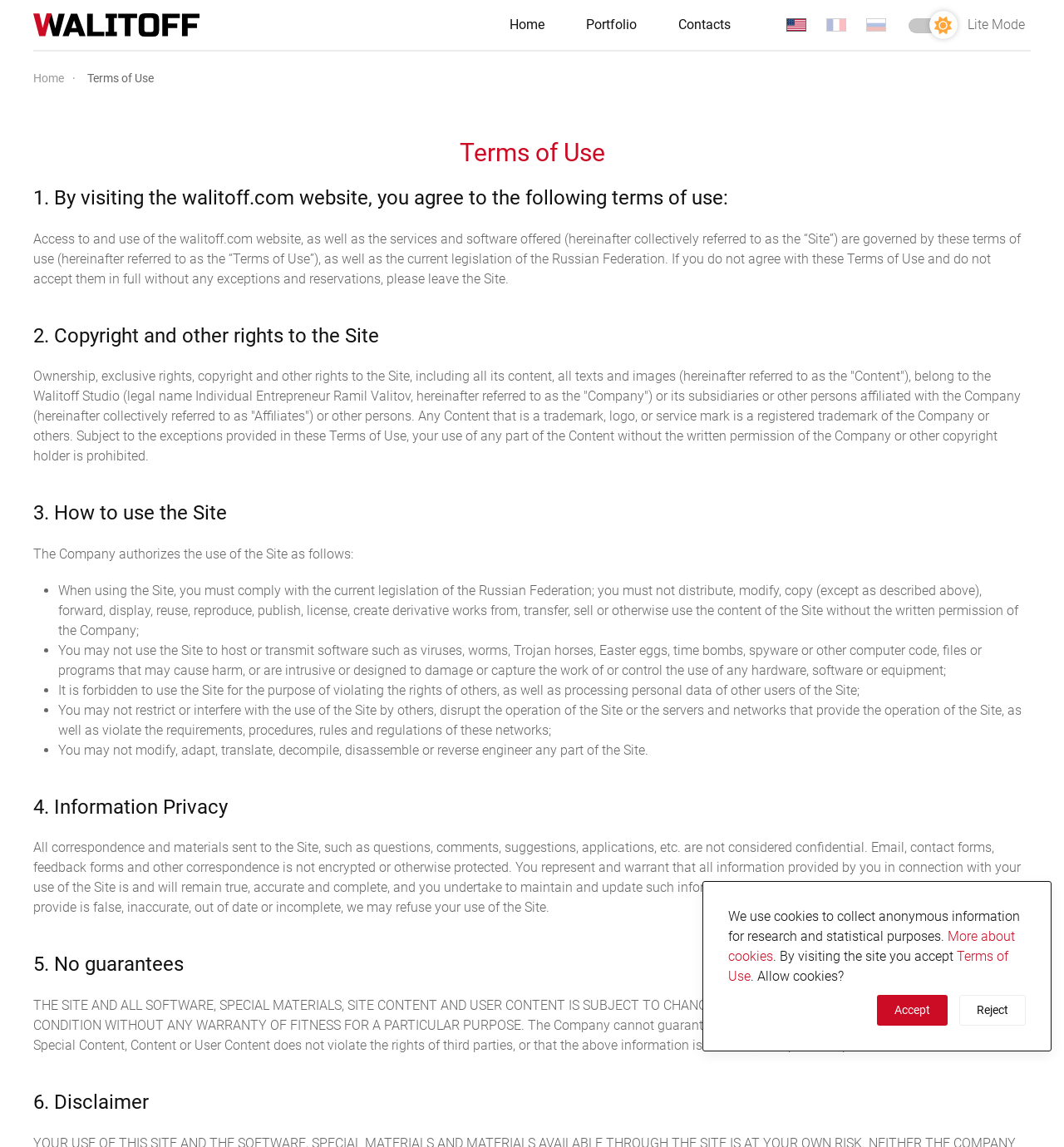Give the bounding box coordinates for the element described as: "Home".

[0.031, 0.062, 0.06, 0.074]